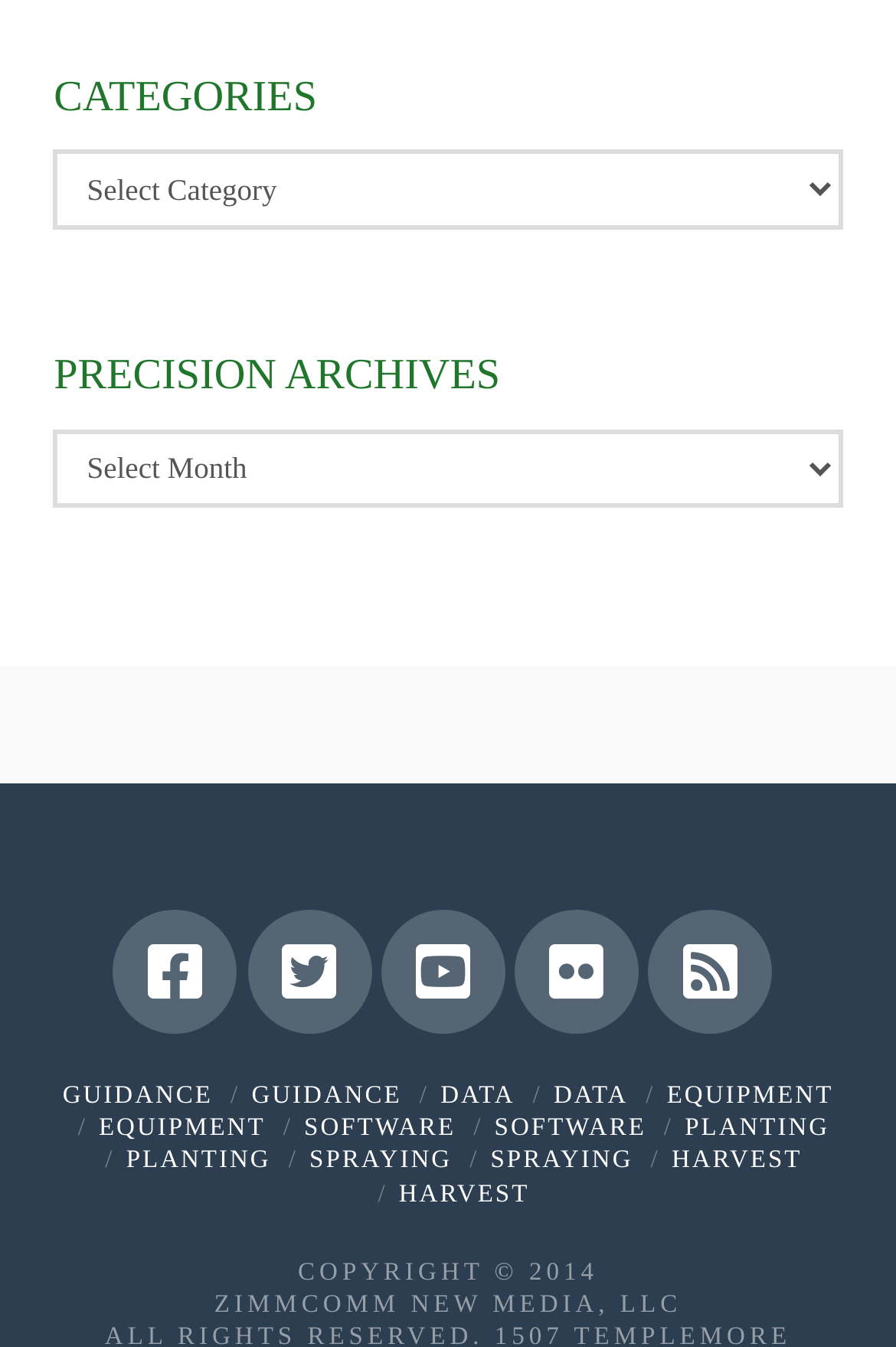What social media platforms are linked on this webpage?
Based on the visual information, provide a detailed and comprehensive answer.

The webpage has links to various social media platforms, including Facebook, Twitter, YouTube, Flickr, and RSS, indicating that the website is connected to these platforms and users can access them from this webpage.